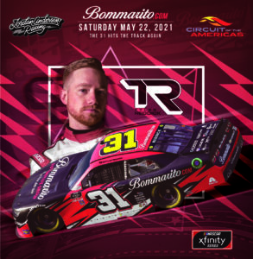When is the racing event scheduled?
Provide a detailed and extensive answer to the question.

The date of the racing event can be found by reading the text in the image, which states that the event is scheduled for Saturday, May 22, 2021.